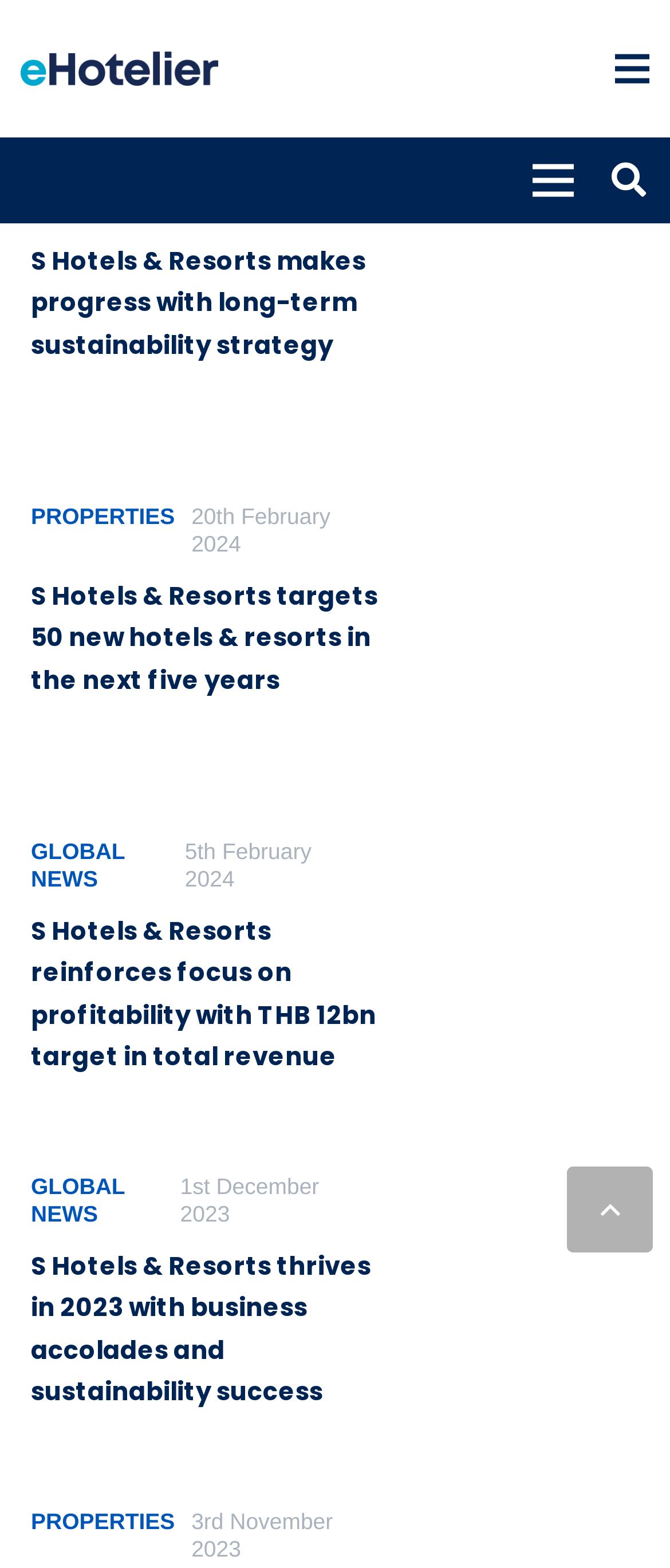Produce an elaborate caption capturing the essence of the webpage.

The webpage is an archive of news articles and insights from S Hotels & Resorts. At the top left, there is an eHotelier logo, and on the top right, there are two "Menu" links and a "Search" button. 

Below the top section, there are four articles, each with a heading, a link to the article, an image, and a timestamp. The articles are stacked vertically, with the most recent one at the top. Each article has a "GLOBAL NEWS" or "PROPERTIES" label at the top, followed by a timestamp and then the article heading. The headings describe the news, such as "S Hotels & Resorts makes progress with long-term sustainability strategy" and "S Hotels & Resorts targets 50 new hotels & resorts in the next five years". 

At the bottom right of the page, there is a "Back to top" button.